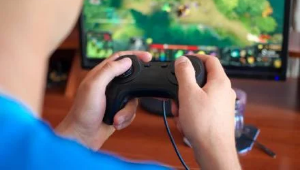Convey all the details present in the image.

The image depicts a person engaged in gaming, holding a game controller with both hands. In the background, a computer monitor displays an action-packed video game, showcasing vibrant graphics and gameplay elements. This scene reflects the growing trend of game-based learning at home, highlighting its importance in enhancing skills and fostering an emotional connection to learning. The focus on gaming illustrates how interactive technology can be harnessed to inspire learners, making educational experiences more engaging and effective. The visual sets a relatable context for discussions about the role of video games in modern education and learning strategies.